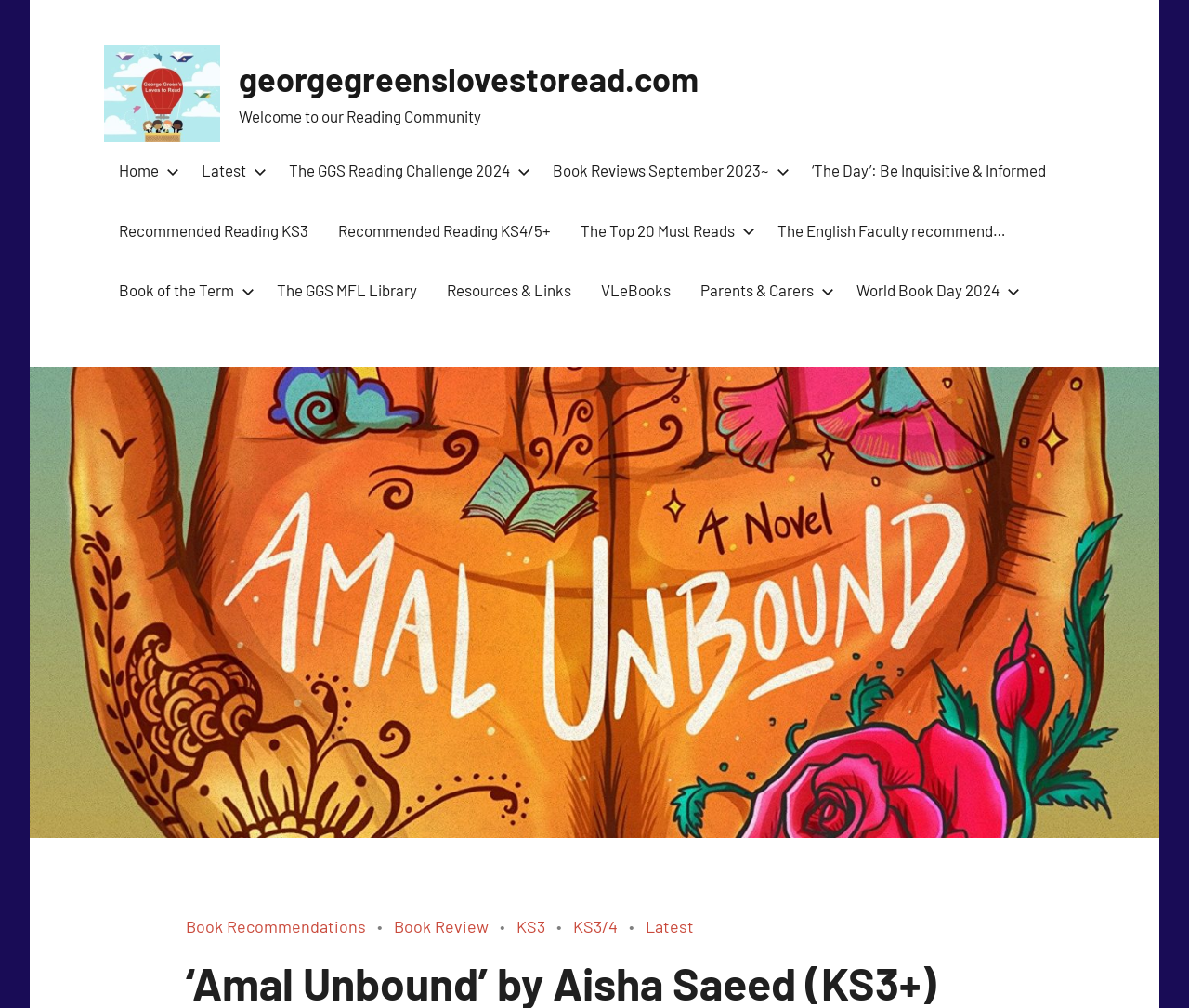Provide an in-depth description of the elements and layout of the webpage.

This webpage is about a reading community, specifically focused on the book "Amal Unbound" by Aisha Saeed, targeted at KS3+ readers. At the top left corner, there is a link to the website "georgegreenslovestoread.com" accompanied by an image of the same name. Below this, there is a link to the same website, but this time it's a text link. 

Next to the top link, there is a static text element that reads "Welcome to our Reading Community". On the top right side, there is a navigation menu labeled "Primary Menu" that contains 12 links to different sections of the website, including "Home", "Latest", "The GGS Reading Challenge 2024", and more. 

The webpage has a prominent section dedicated to book recommendations, with links to "Recommended Reading KS3", "Recommended Reading KS4/5+", "The Top 20 Must Reads", and more. There are also links to other resources, such as "The English Faculty recommend…", "Book of the Term", and "The GGS MFL Library". 

At the bottom of the page, there is a section related to World Book Day 2024, which contains four links: "Book Recommendations", "Book Review", "KS3", and "KS3/4".